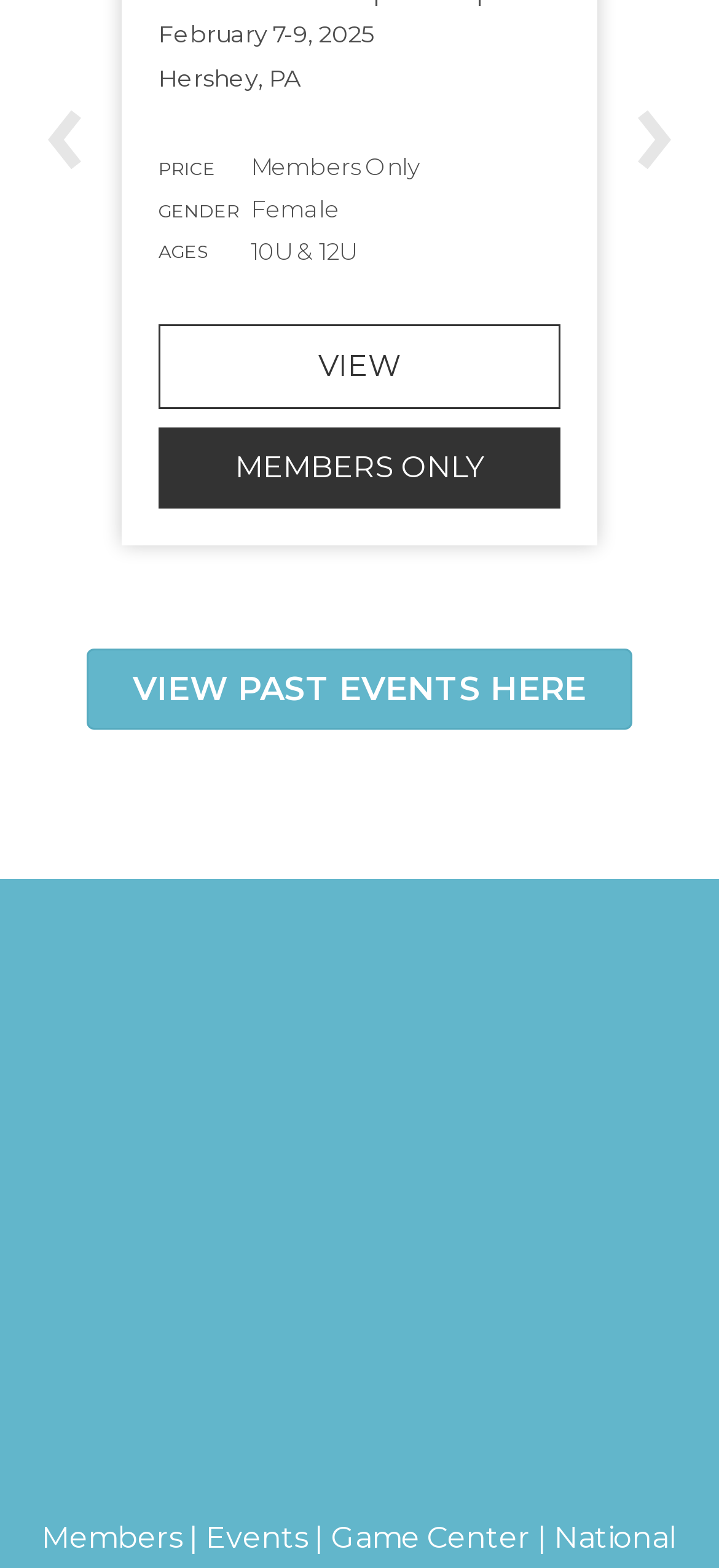Given the element description Game Center, predict the bounding box coordinates for the UI element in the webpage screenshot. The format should be (top-left x, top-left y, bottom-right x, bottom-right y), and the values should be between 0 and 1.

[0.46, 0.969, 0.737, 0.991]